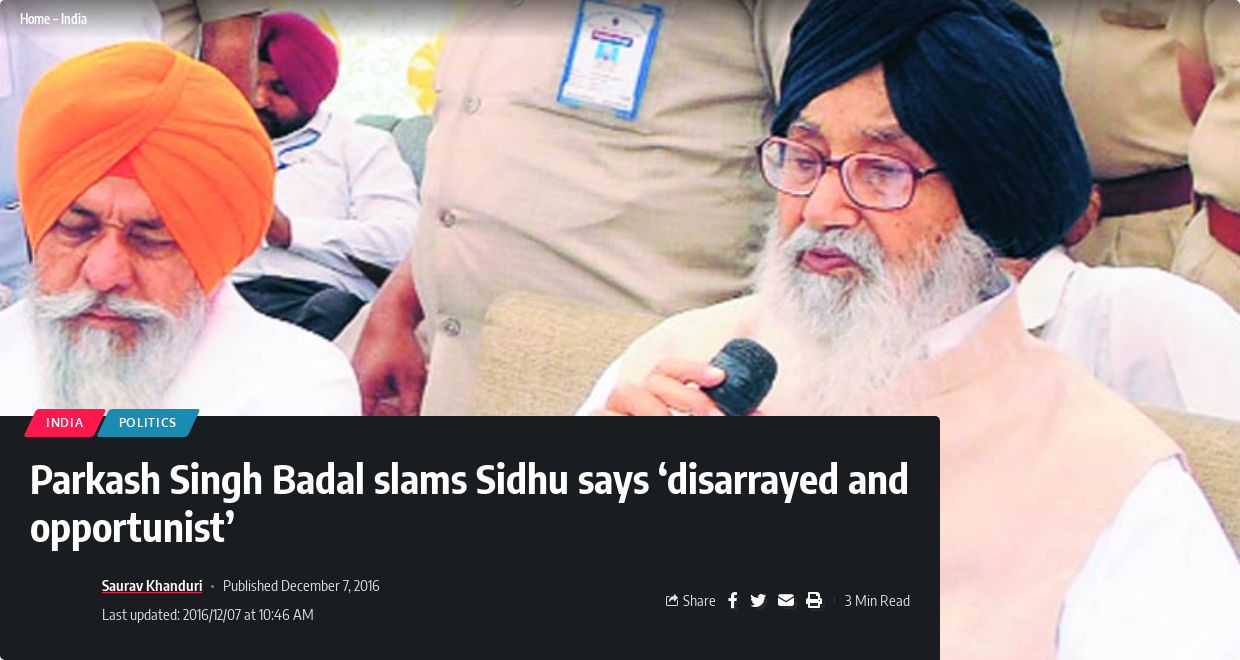What is distinctive about Parkash Singh Badal's appearance?
Using the image, provide a concise answer in one word or a short phrase.

Turban and beard